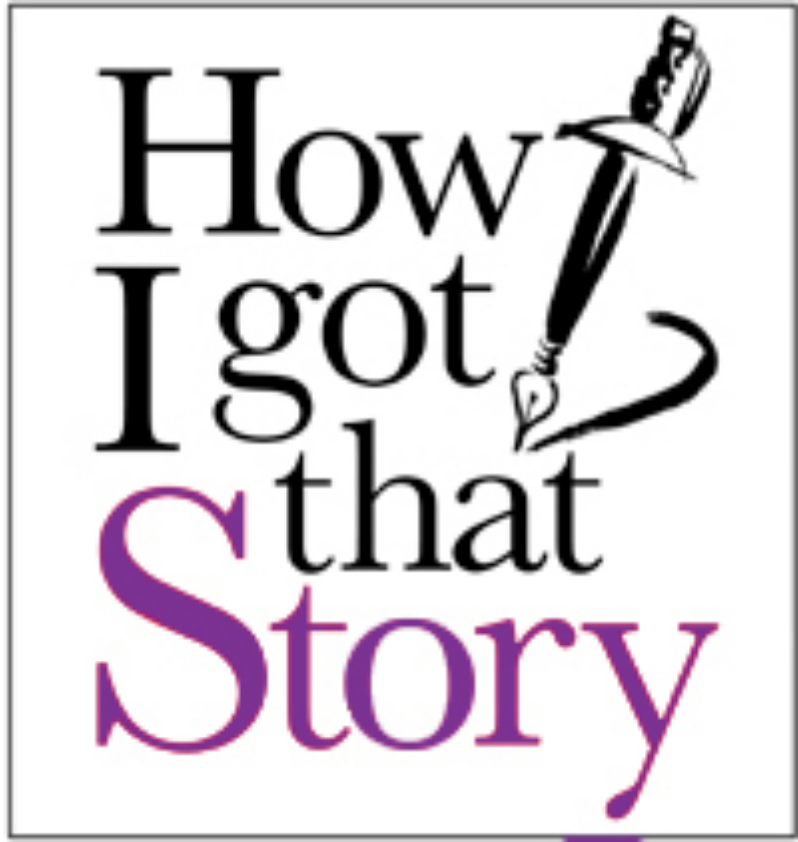Craft a thorough explanation of what is depicted in the image.

The image displays a creative graphic representing the title "How I Got That Story." The design features a bold combination of typography, where "How I got" is in a classical font, while "that Story" is styled in a vibrant purple hue, emphasizing the word "Story." Accompanying the text is a visually appealing illustration of a quill pen, symbolizing writing and storytelling, adding to the overall artistic flair of the design. This image is associated with a specific article about journalist Alan Prendergast, highlighting insights into his experiences and the complexities of reporting, particularly focusing on a significant case involving a Wisconsin-based insurance company.